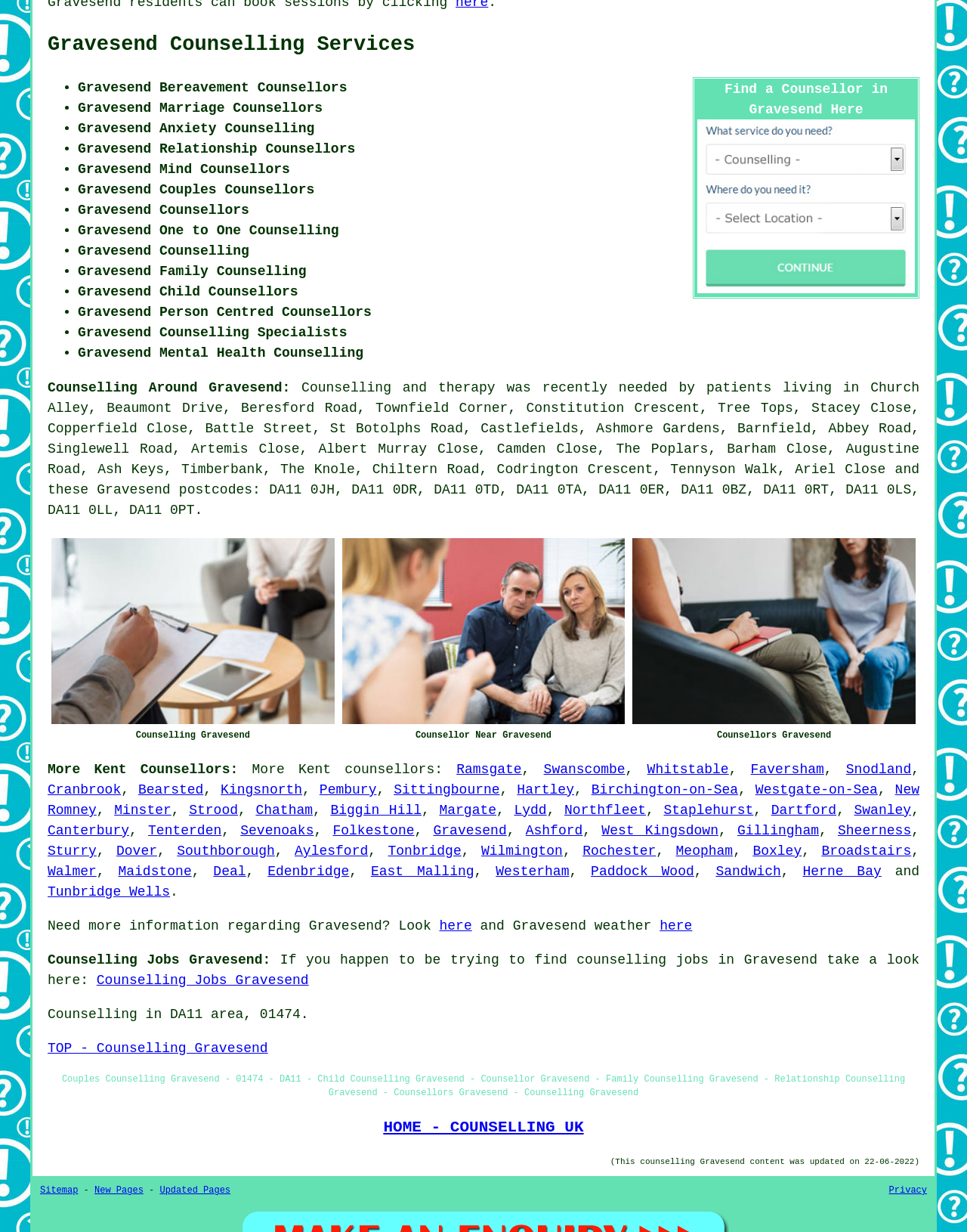Answer the question briefly using a single word or phrase: 
Can I find counsellors near me?

Yes